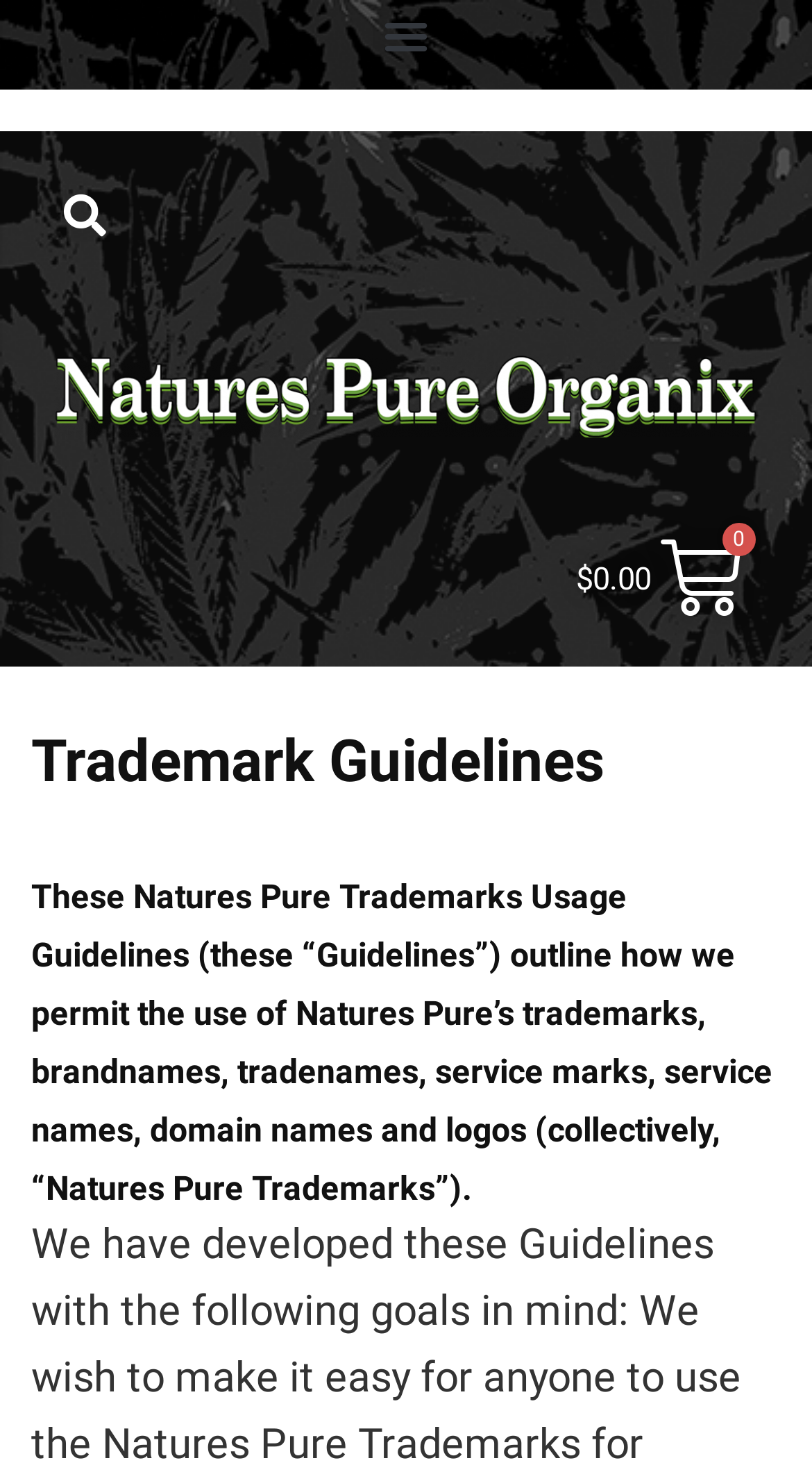What is the purpose of these guidelines?
Provide a thorough and detailed answer to the question.

Based on the webpage content, it appears that the guidelines are outlining how to permit the use of Natures Pure's trademarks, brand names, trade names, service marks, service names, domain names, and logos. Therefore, the purpose of these guidelines is to provide guidance on the usage of Natures Pure's trademarks.